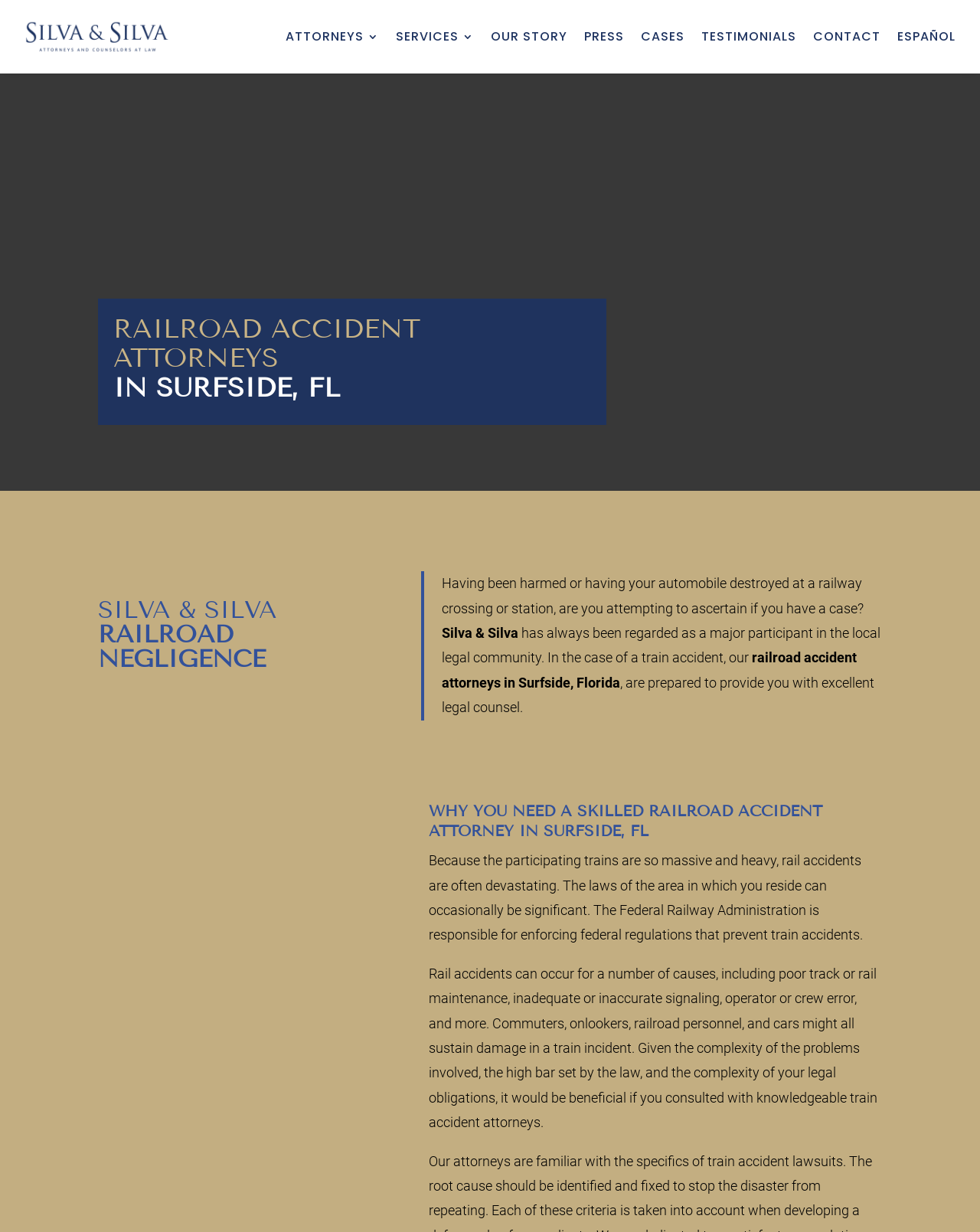Indicate the bounding box coordinates of the element that needs to be clicked to satisfy the following instruction: "Contact the railroad accident attorneys". The coordinates should be four float numbers between 0 and 1, i.e., [left, top, right, bottom].

[0.83, 0.006, 0.898, 0.053]